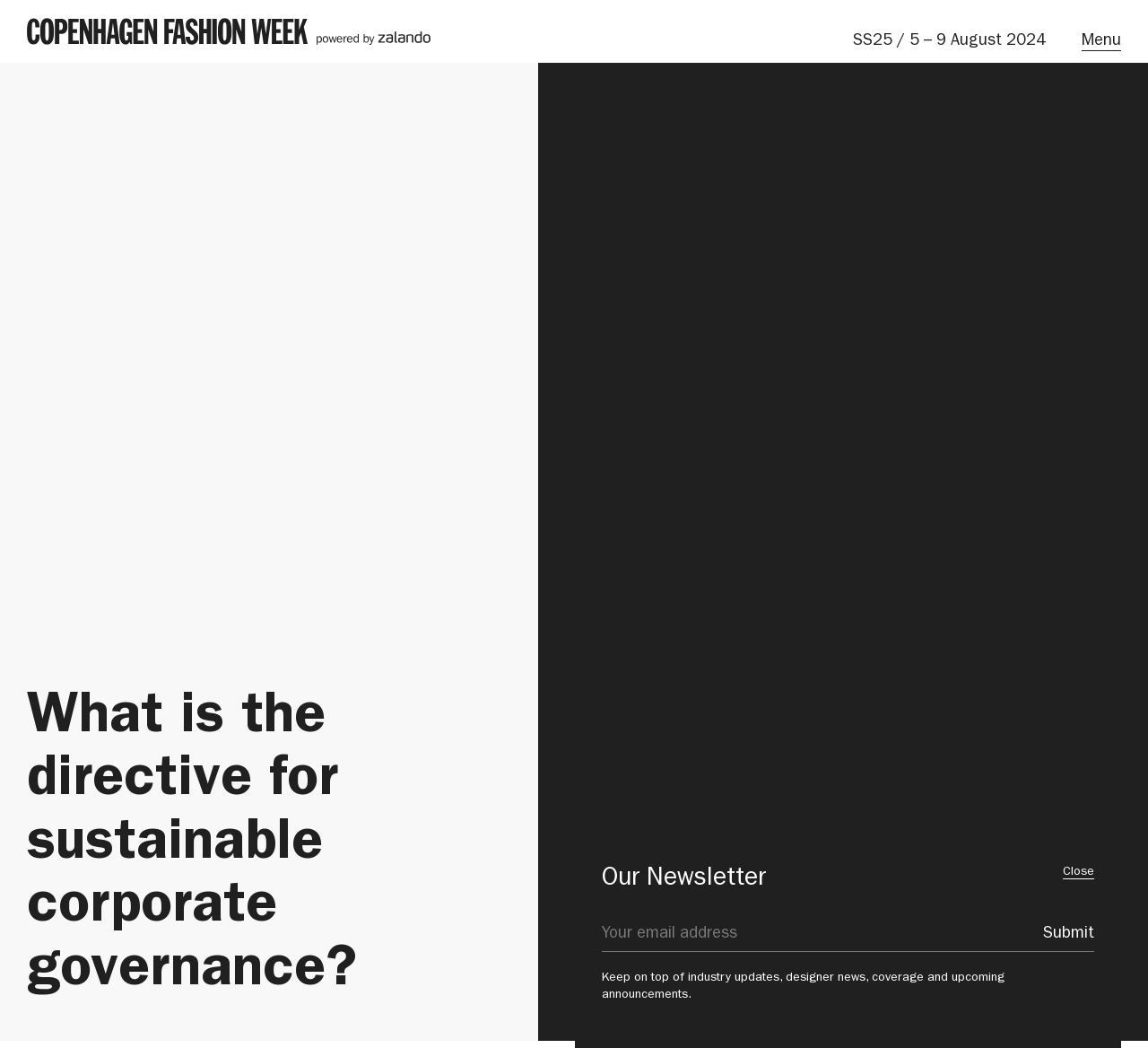What is the topic of the webpage?
Using the details shown in the screenshot, provide a comprehensive answer to the question.

I inferred the topic of the webpage by looking at the heading element with the content 'What is the directive for sustainable corporate governance?' which is prominently displayed on the page, indicating that it is the main topic of the webpage.